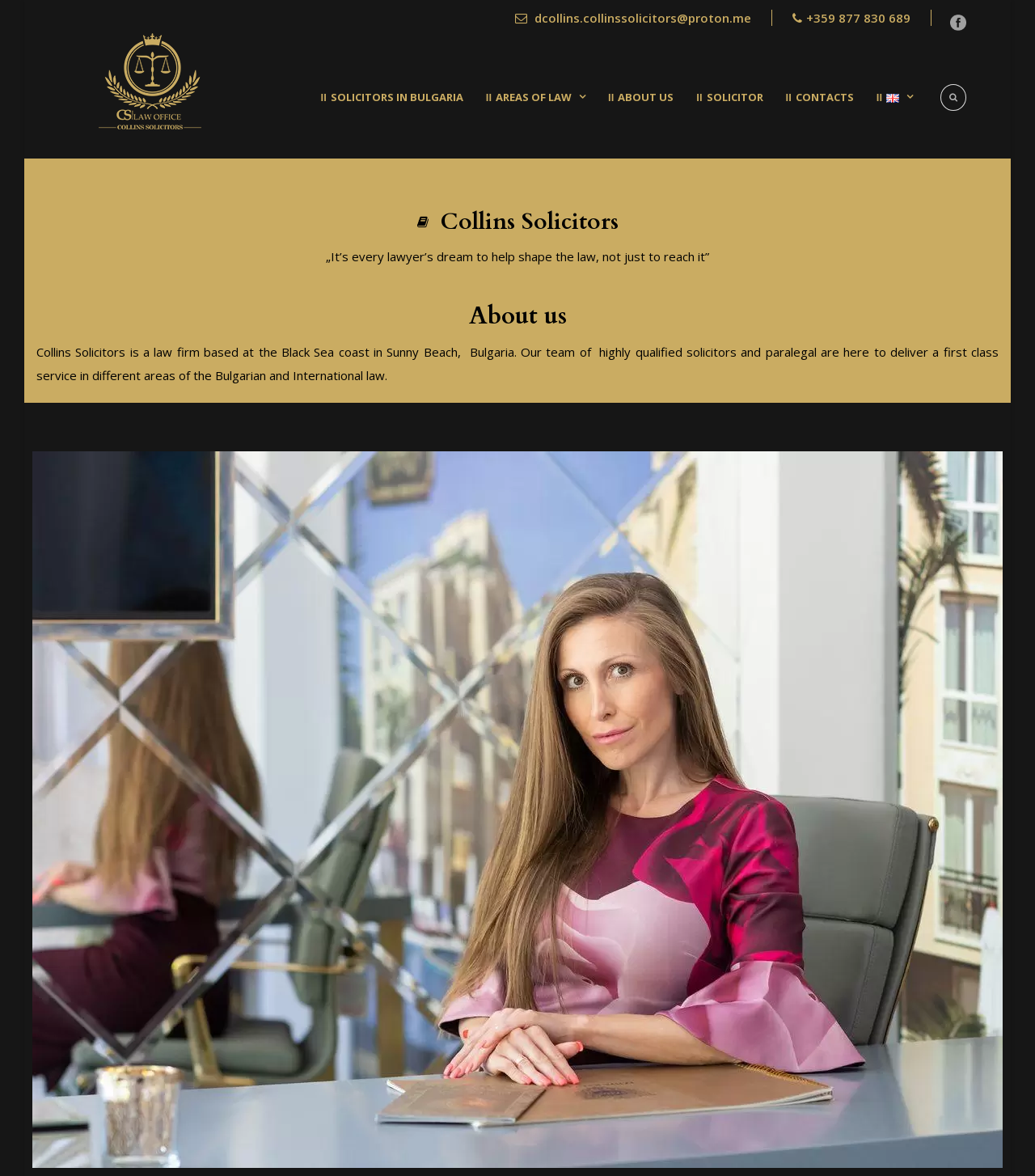Determine the bounding box for the UI element as described: "Solicitor". The coordinates should be represented as four float numbers between 0 and 1, formatted as [left, top, right, bottom].

[0.651, 0.074, 0.737, 0.124]